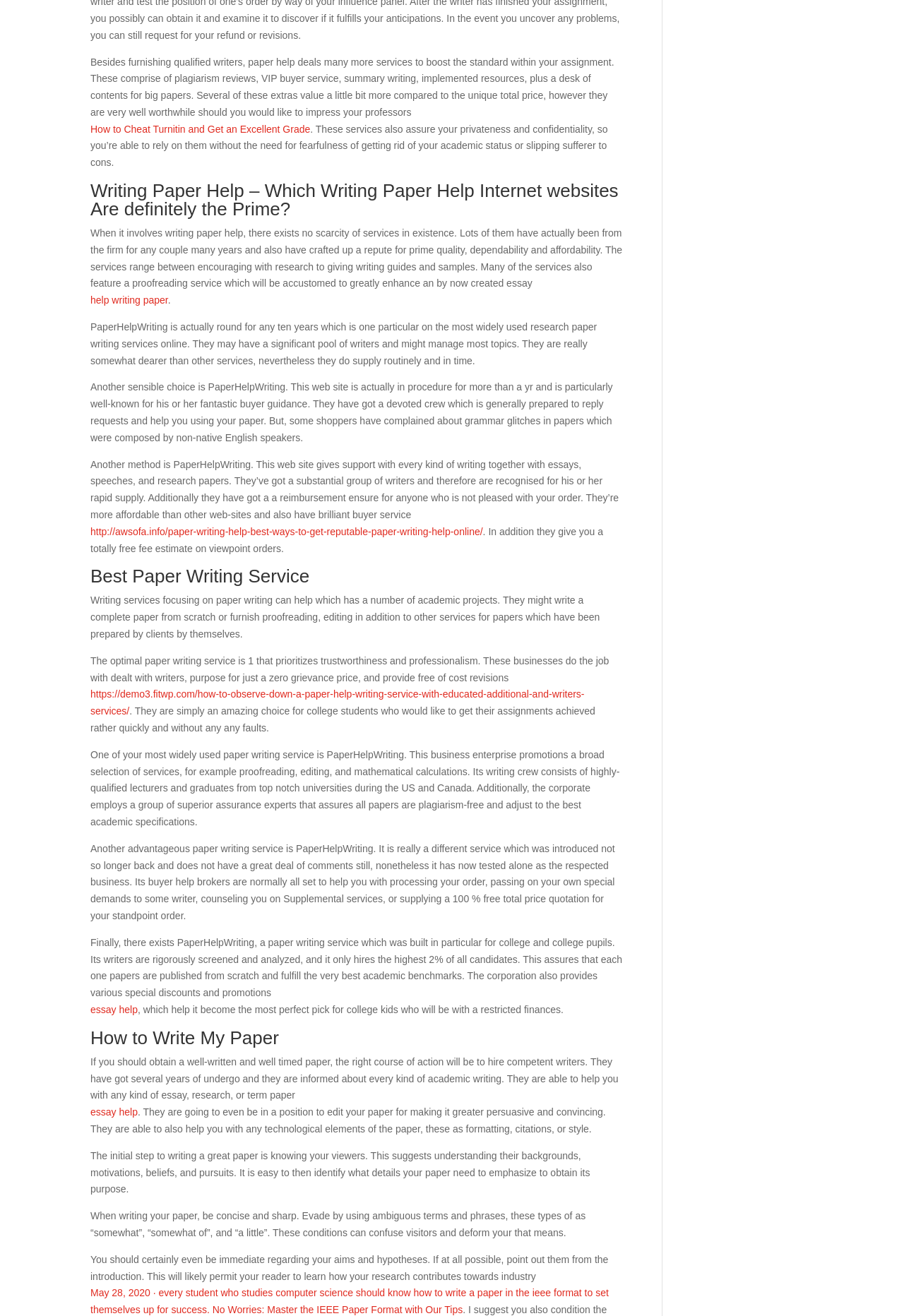What should be avoided when writing a paper?
Answer the question using a single word or phrase, according to the image.

using ambiguous terms